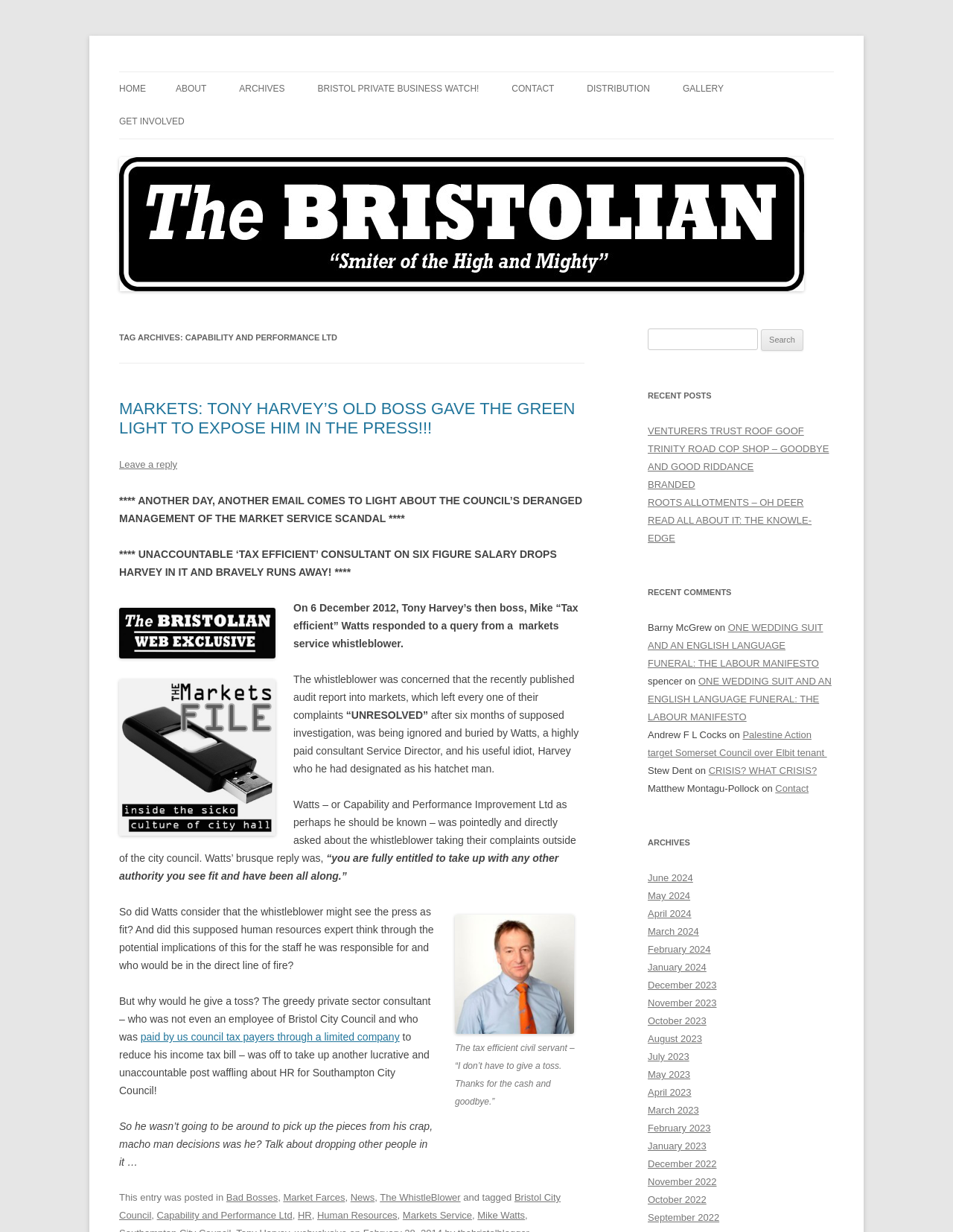Who is the person mentioned in the article?
Answer the question with a single word or phrase by looking at the picture.

Mike Watts